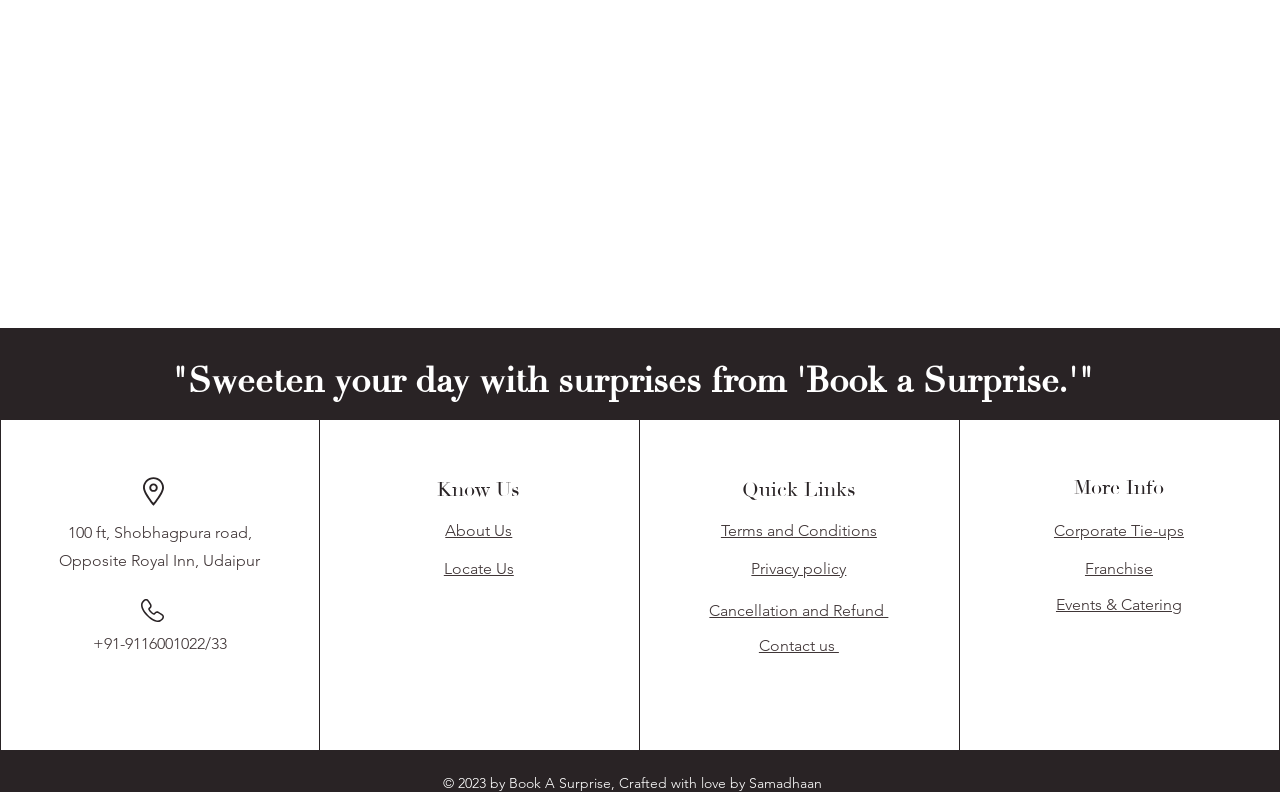Given the description "Corporate Tie-ups", provide the bounding box coordinates of the corresponding UI element.

[0.823, 0.657, 0.925, 0.681]